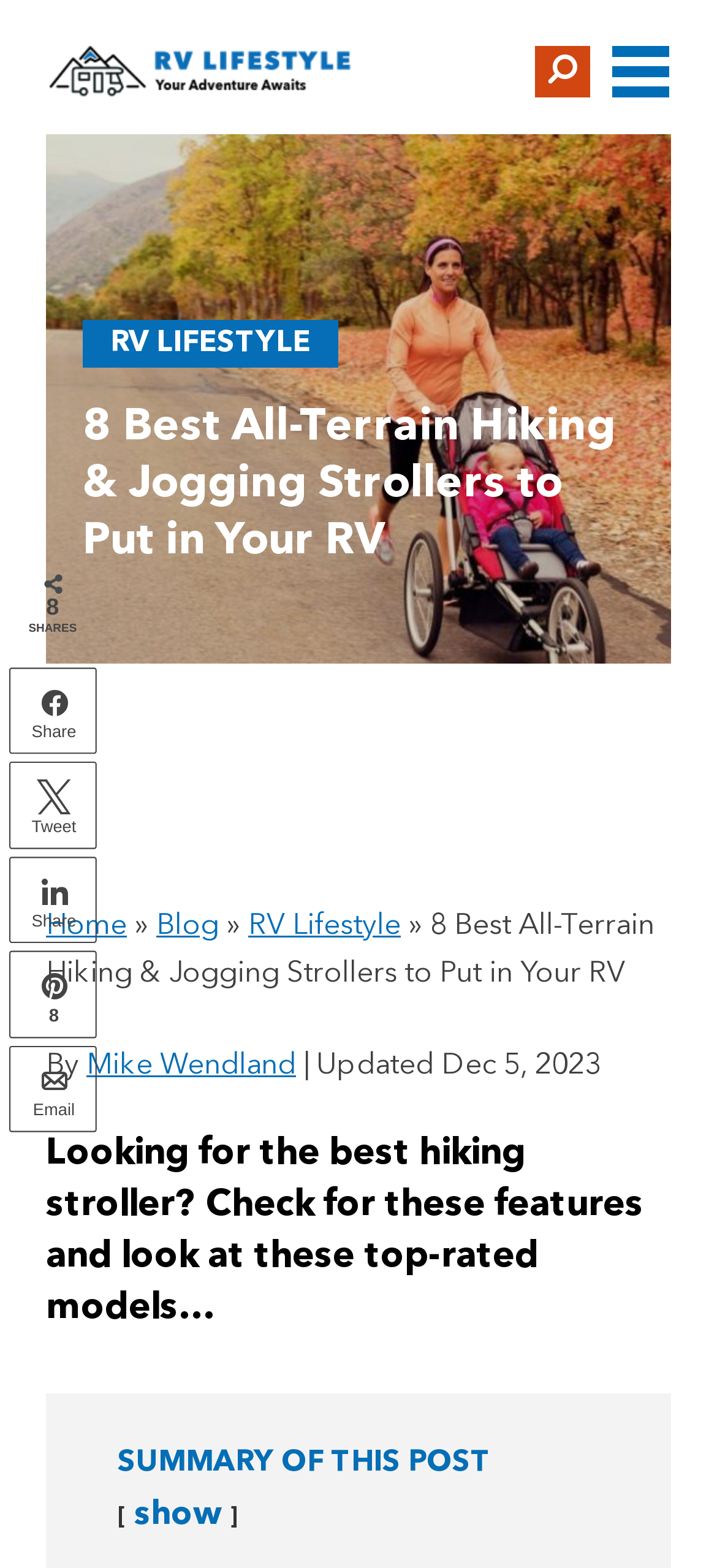Please extract and provide the main headline of the webpage.

8 Best All-Terrain Hiking & Jogging Strollers to Put in Your RV